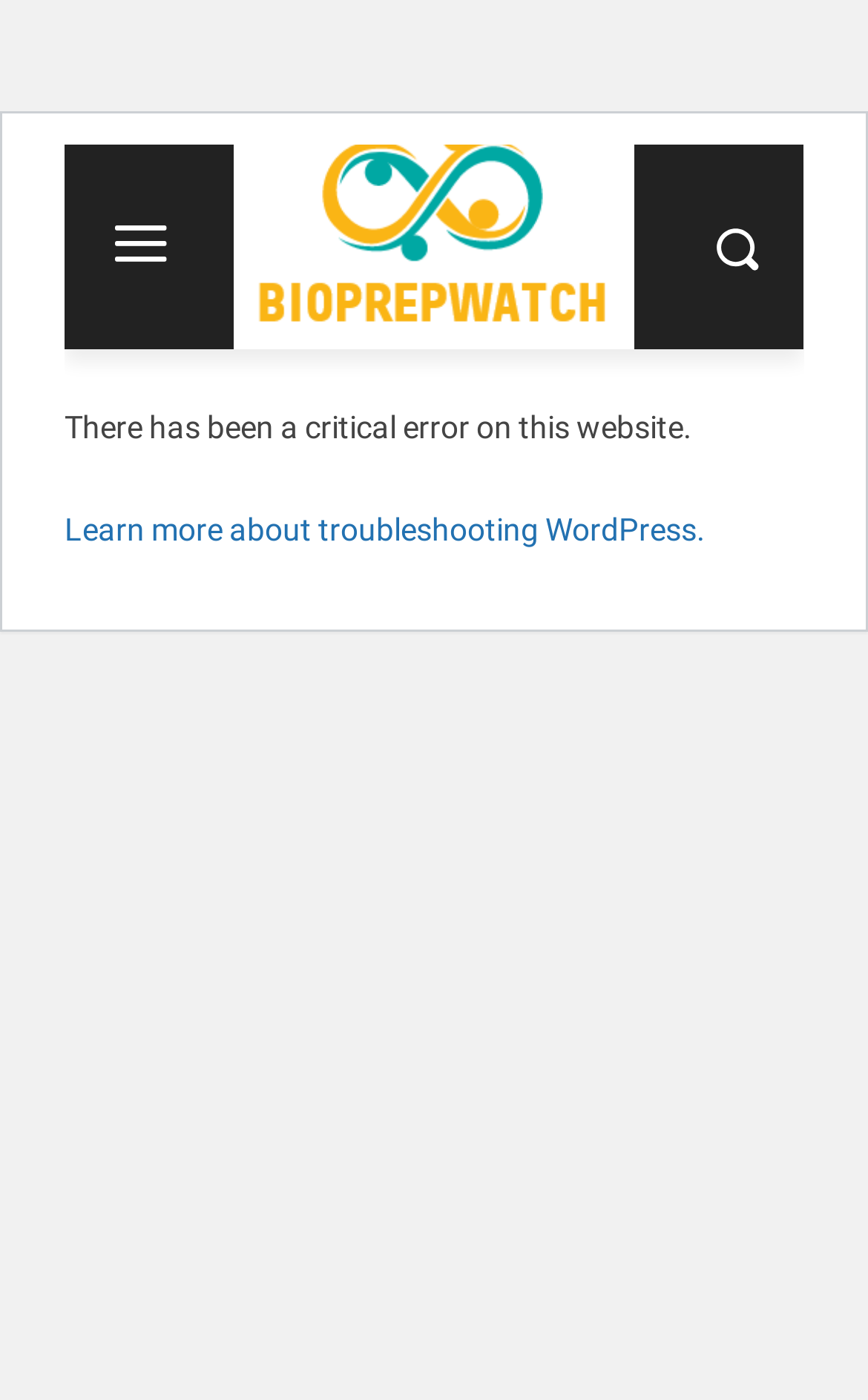Bounding box coordinates are specified in the format (top-left x, top-left y, bottom-right x, bottom-right y). All values are floating point numbers bounded between 0 and 1. Please provide the bounding box coordinate of the region this sentence describes: Learn more about troubleshooting WordPress.

[0.074, 0.366, 0.813, 0.391]